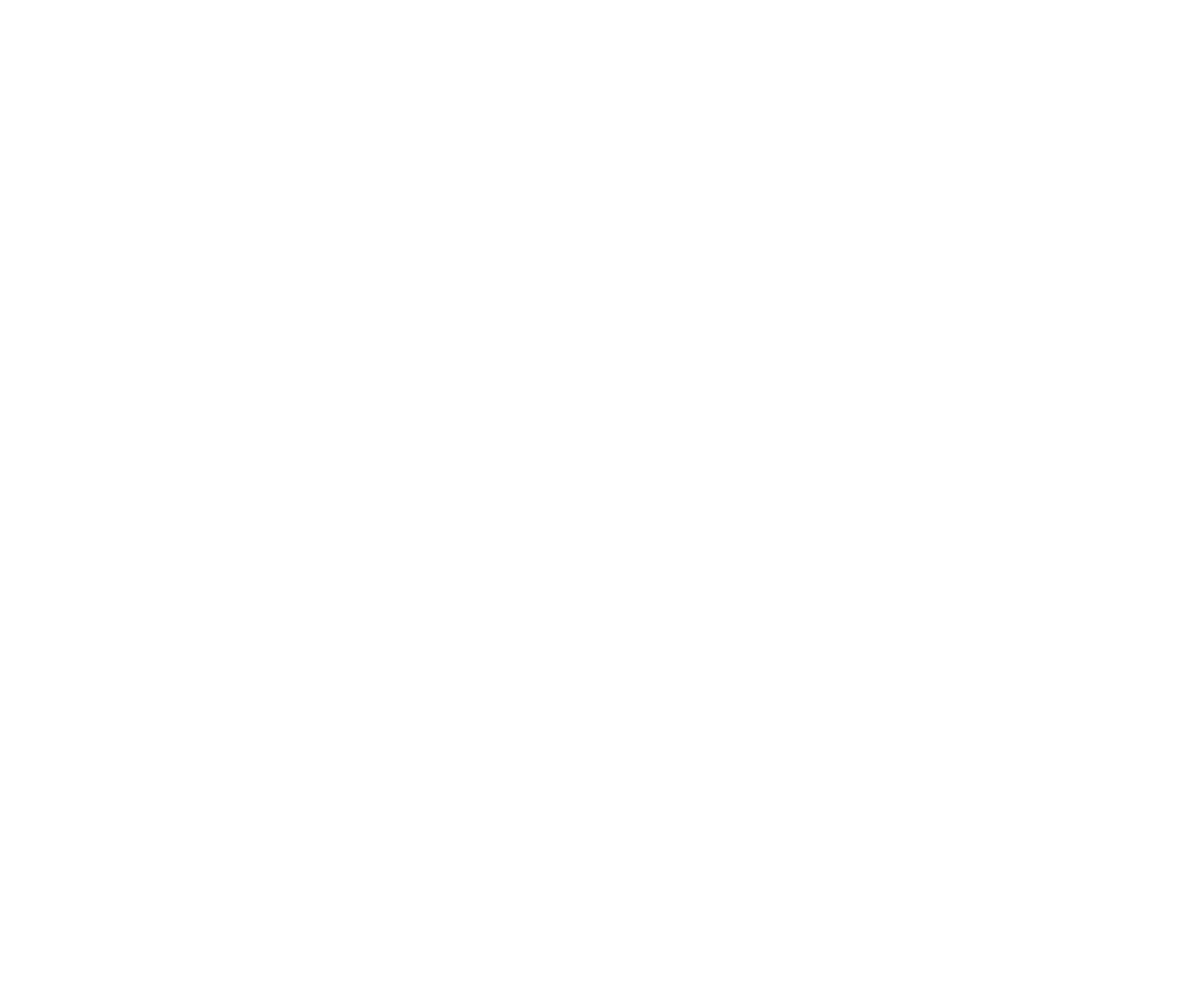Please provide a detailed answer to the question below by examining the image:
What are the hours of operation for the insurance agency?

The hours of operation for the insurance agency are listed in the footer section of the webpage, under the 'Hours of Operation' heading. According to the webpage, the agency is open from 8:30am to 4pm PST, Monday through Friday, and is closed on Saturdays and Sundays.